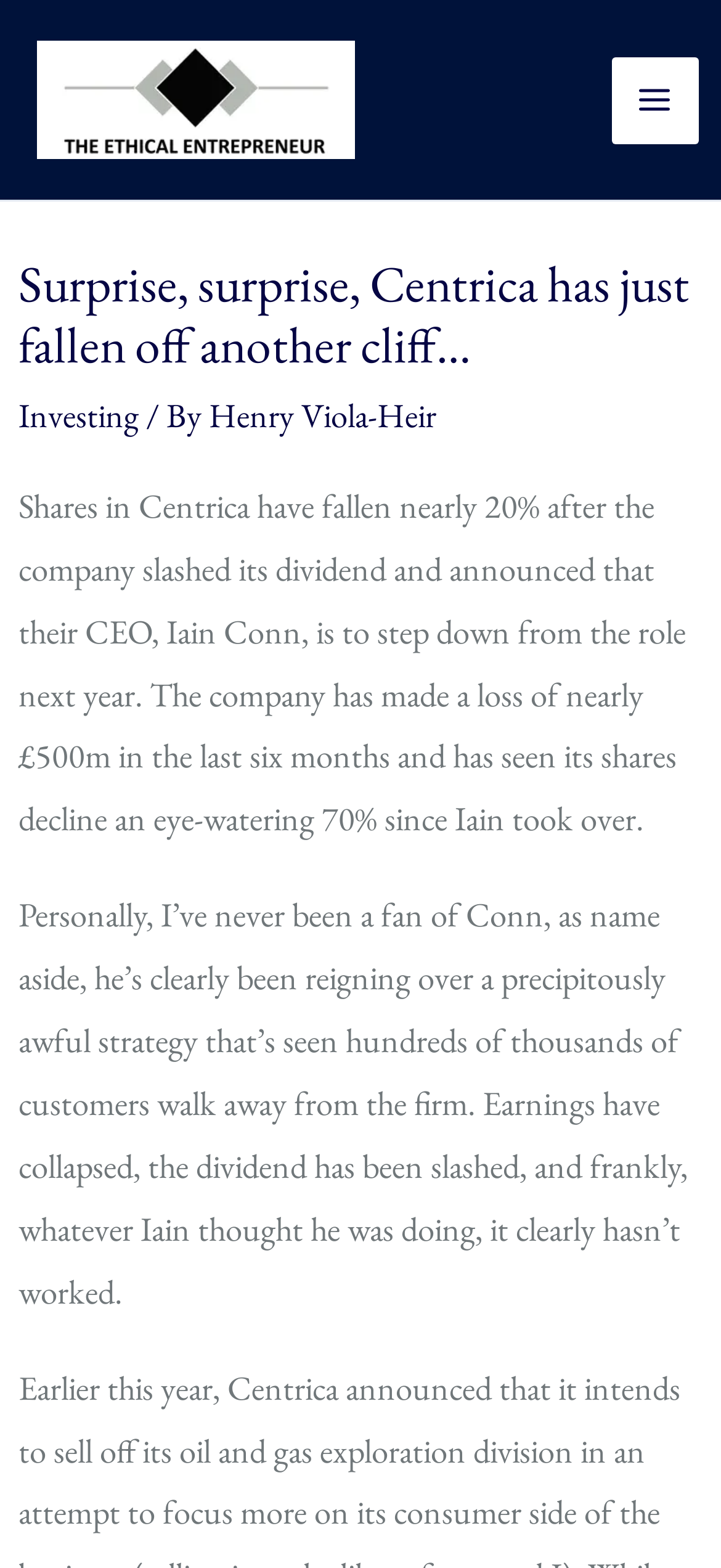Identify the bounding box for the UI element specified in this description: "alt="The Ethical Entrepreneur"". The coordinates must be four float numbers between 0 and 1, formatted as [left, top, right, bottom].

[0.051, 0.047, 0.492, 0.074]